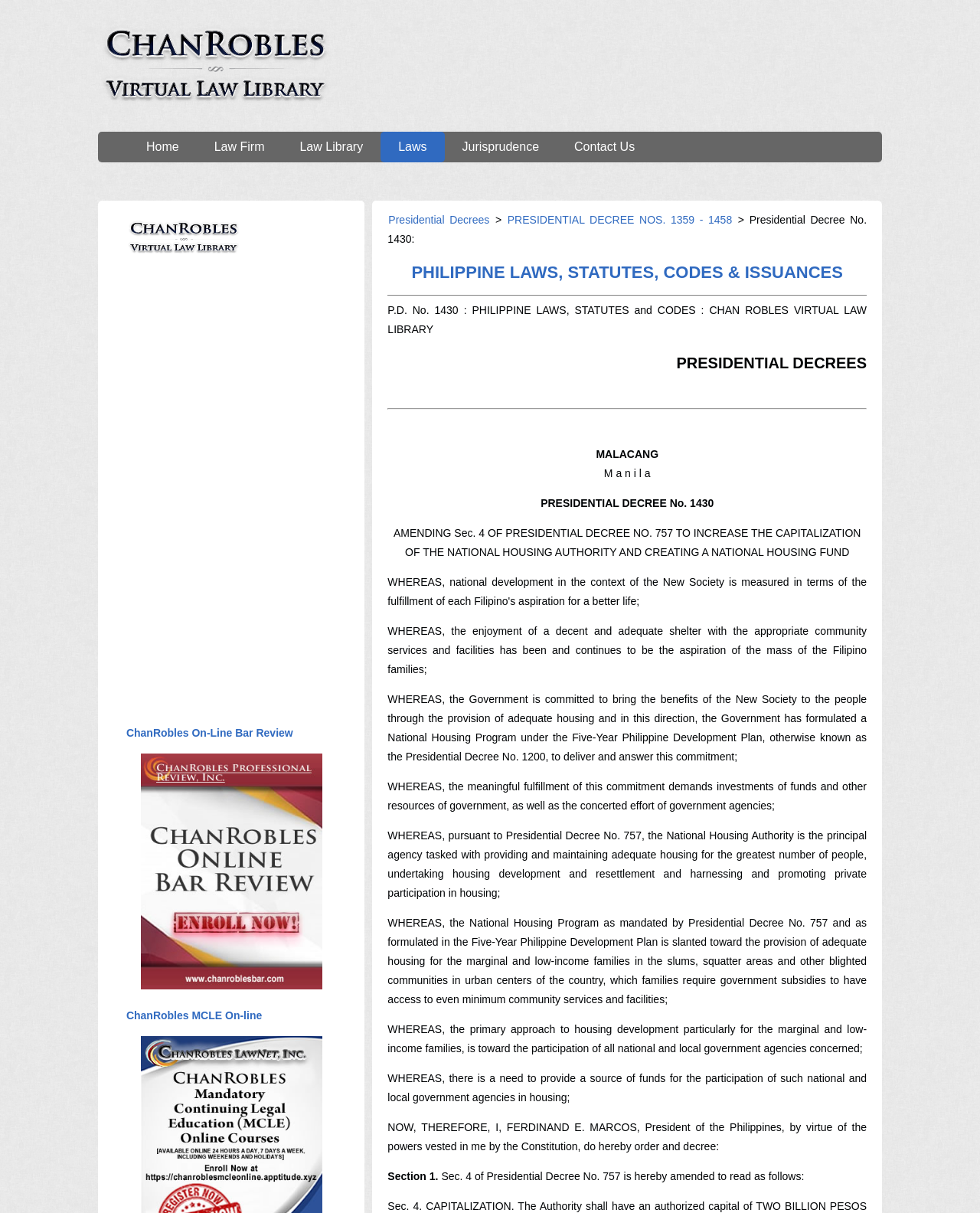Determine the coordinates of the bounding box for the clickable area needed to execute this instruction: "Visit Law Library".

[0.288, 0.109, 0.388, 0.134]